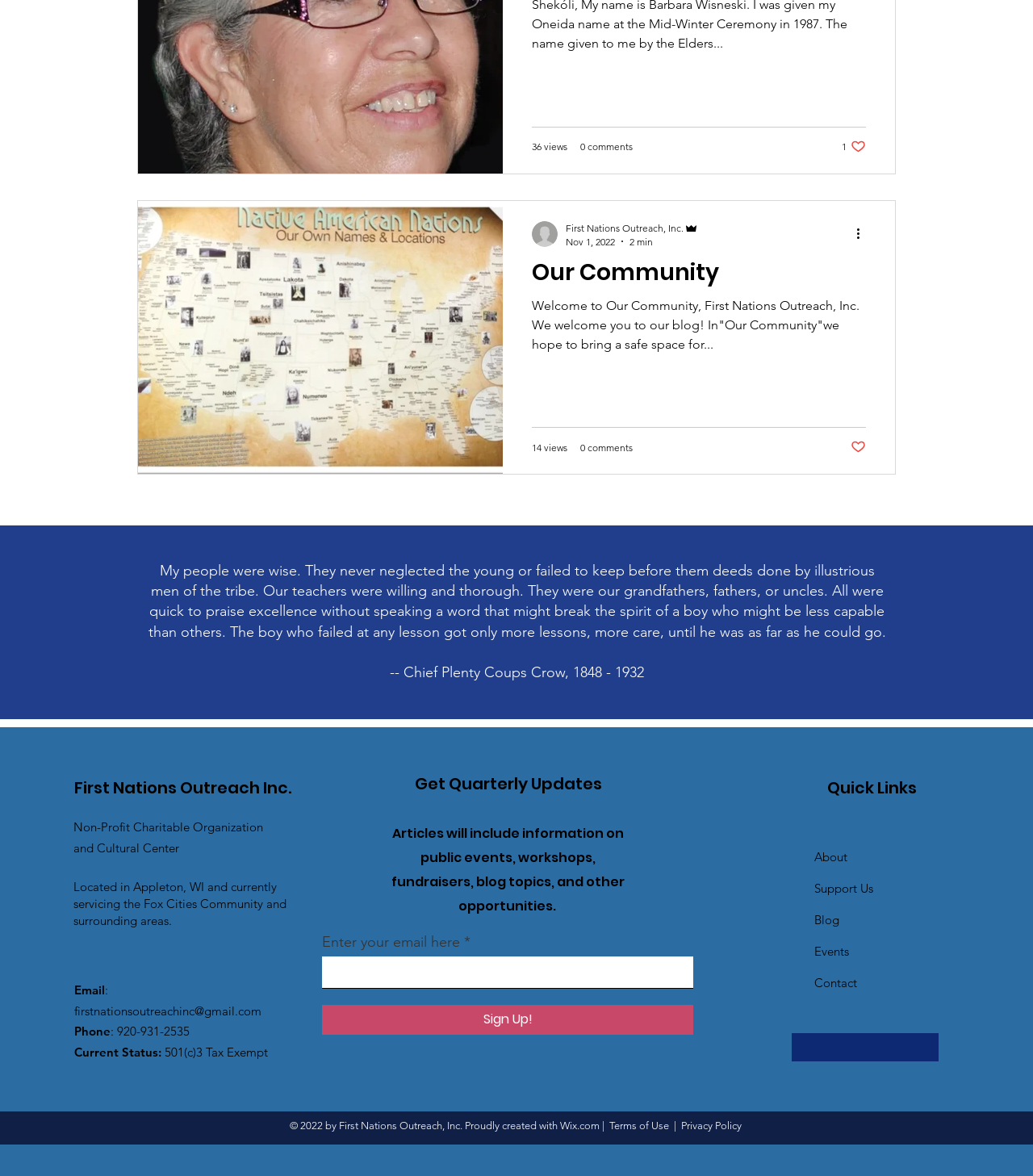Identify the coordinates of the bounding box for the element that must be clicked to accomplish the instruction: "Click the 'About' link".

[0.788, 0.722, 0.82, 0.735]